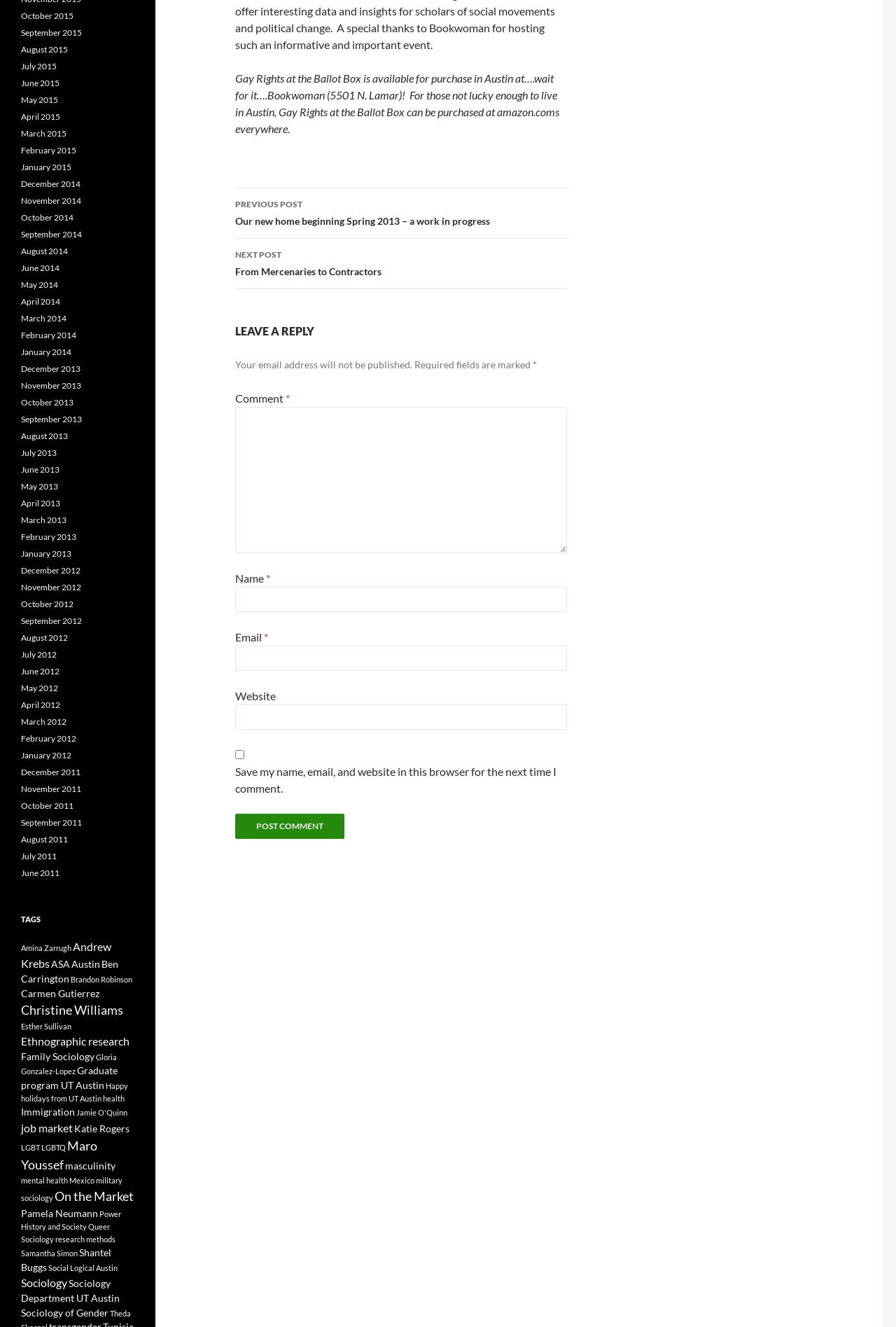Give a short answer to this question using one word or a phrase:
How many months are listed in the archive section?

36